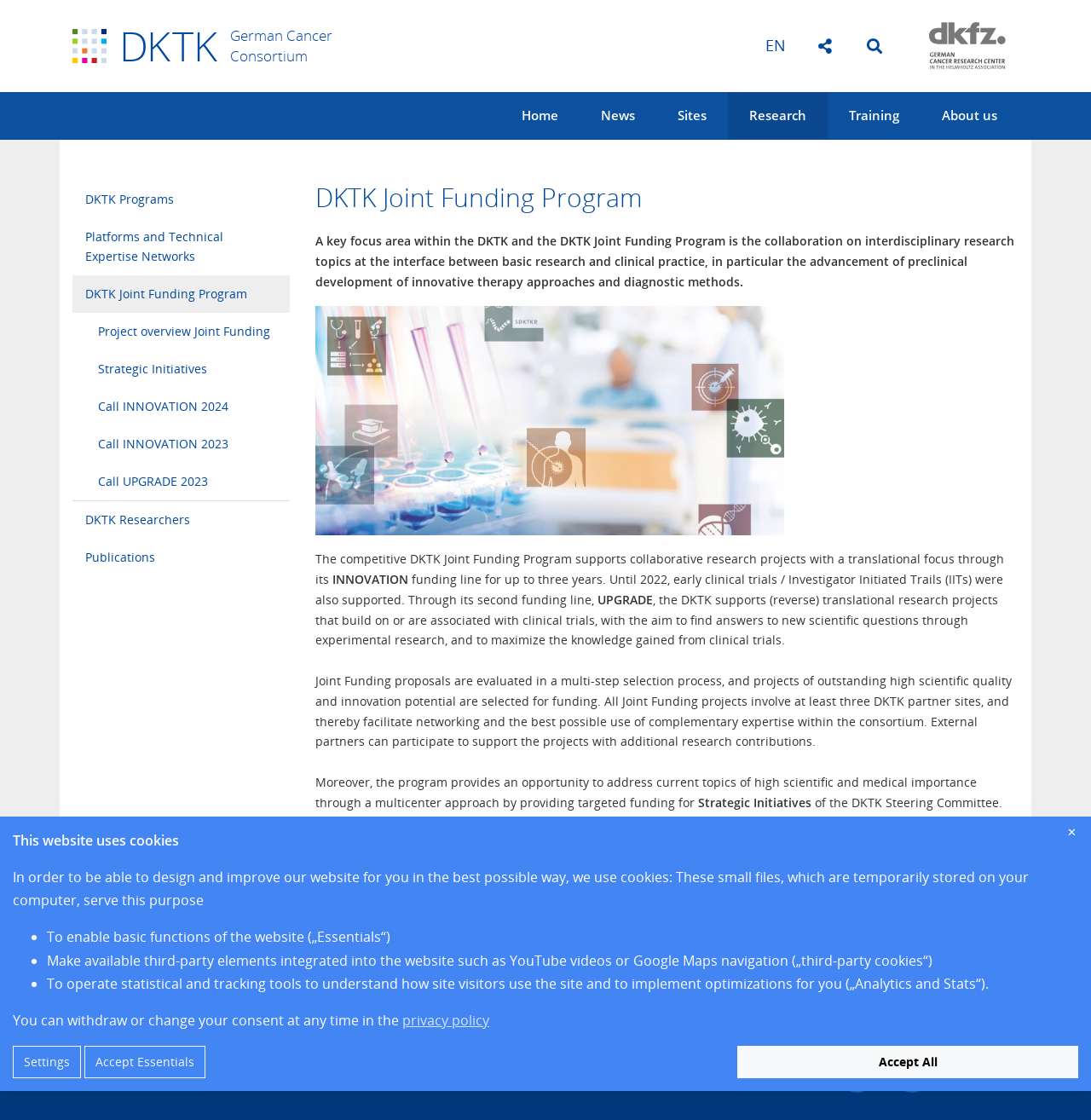How many partner sites are involved in Joint Funding projects?
Refer to the image and provide a detailed answer to the question.

According to the text, all Joint Funding projects involve at least three DKTK partner sites, which facilitates networking and the best possible use of complementary expertise within the consortium.